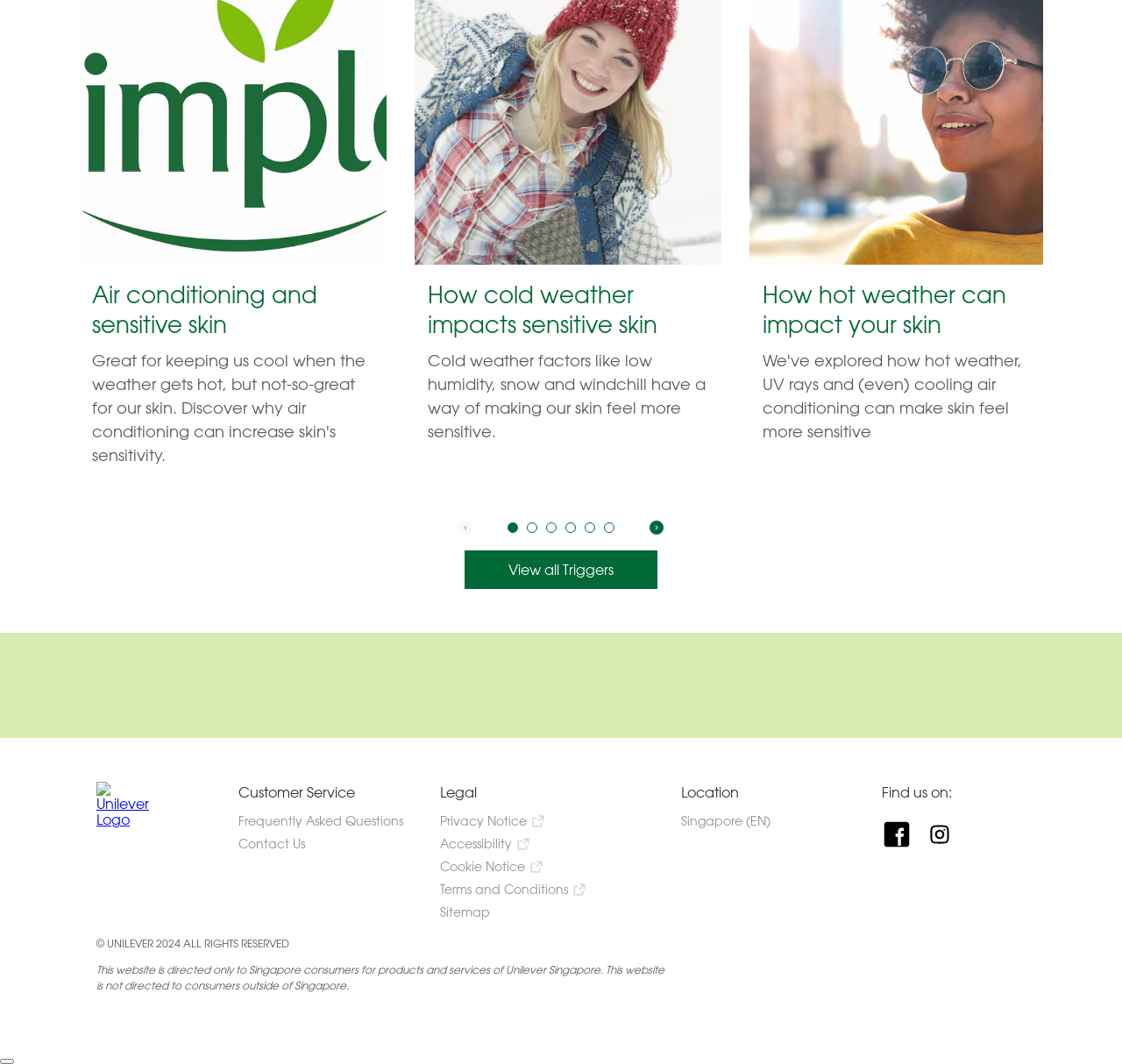Determine the bounding box coordinates of the area to click in order to meet this instruction: "Visit Facebook".

[0.786, 0.77, 0.825, 0.798]